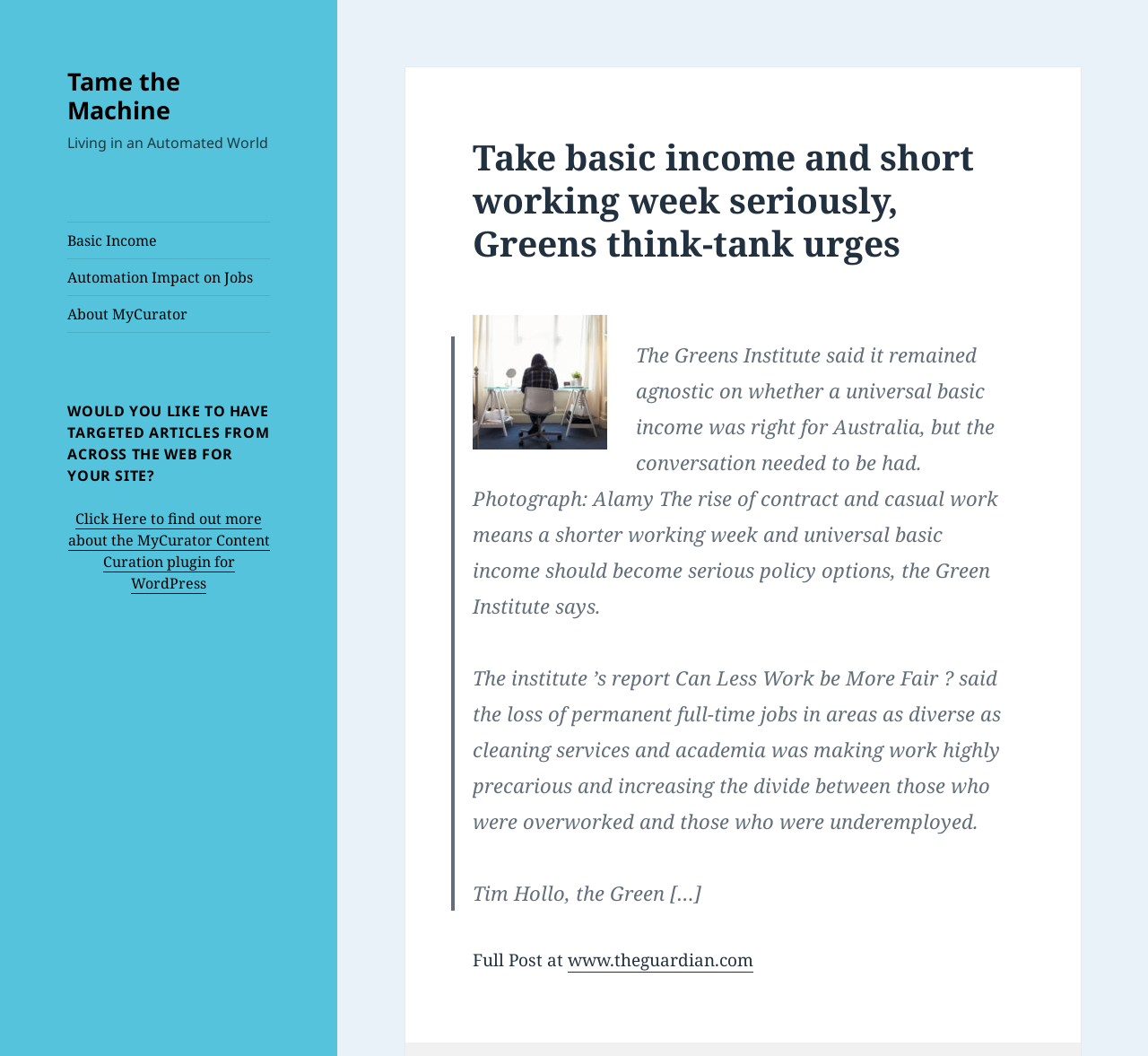Please reply with a single word or brief phrase to the question: 
What is the source of the photograph mentioned in the article?

Alamy